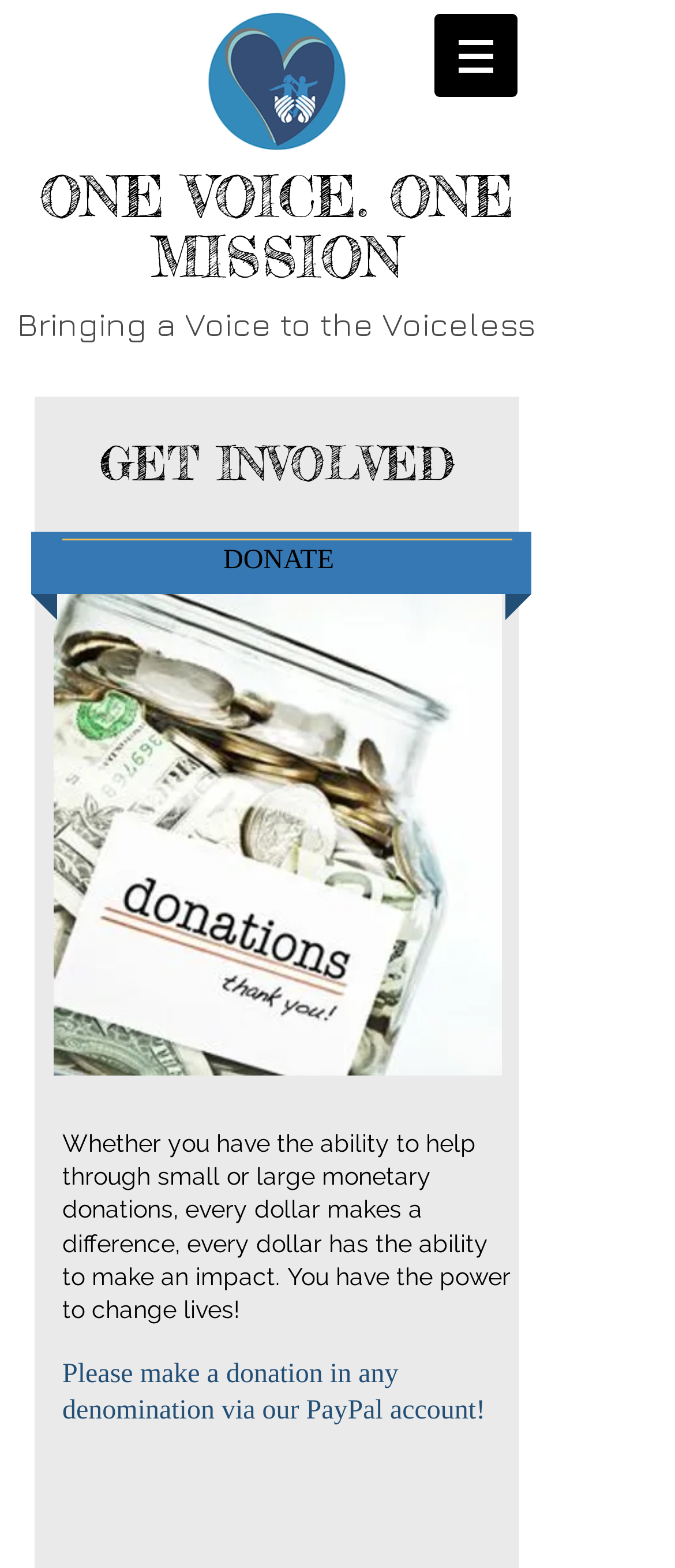What is the focus of the organization?
Use the information from the image to give a detailed answer to the question.

The heading element 'Bringing a Voice to the Voiceless' suggests that the organization's focus is on helping or supporting individuals or groups who do not have a voice or are marginalized.